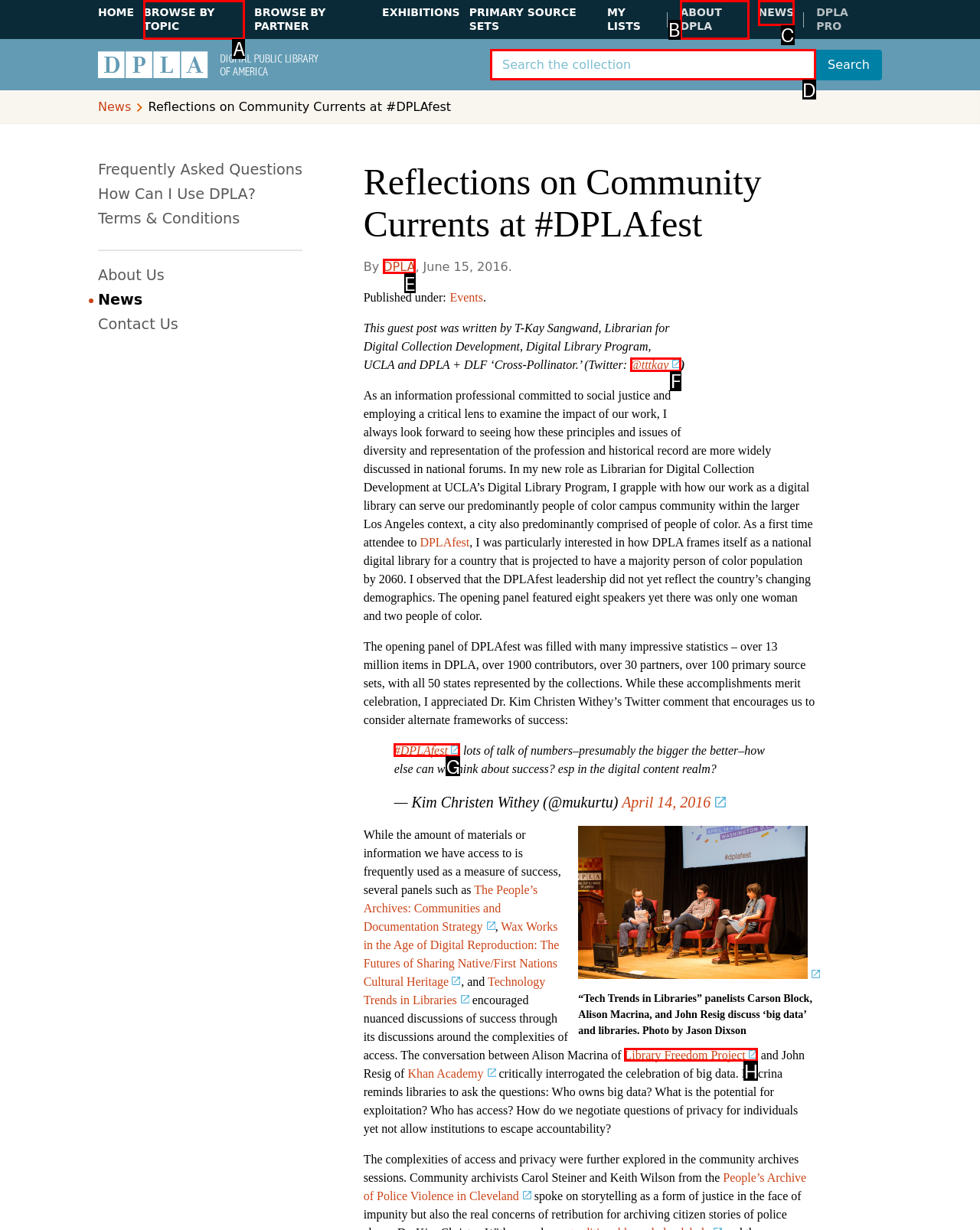Identify the correct UI element to click for the following task: Follow @tttkay on Twitter Choose the option's letter based on the given choices.

F